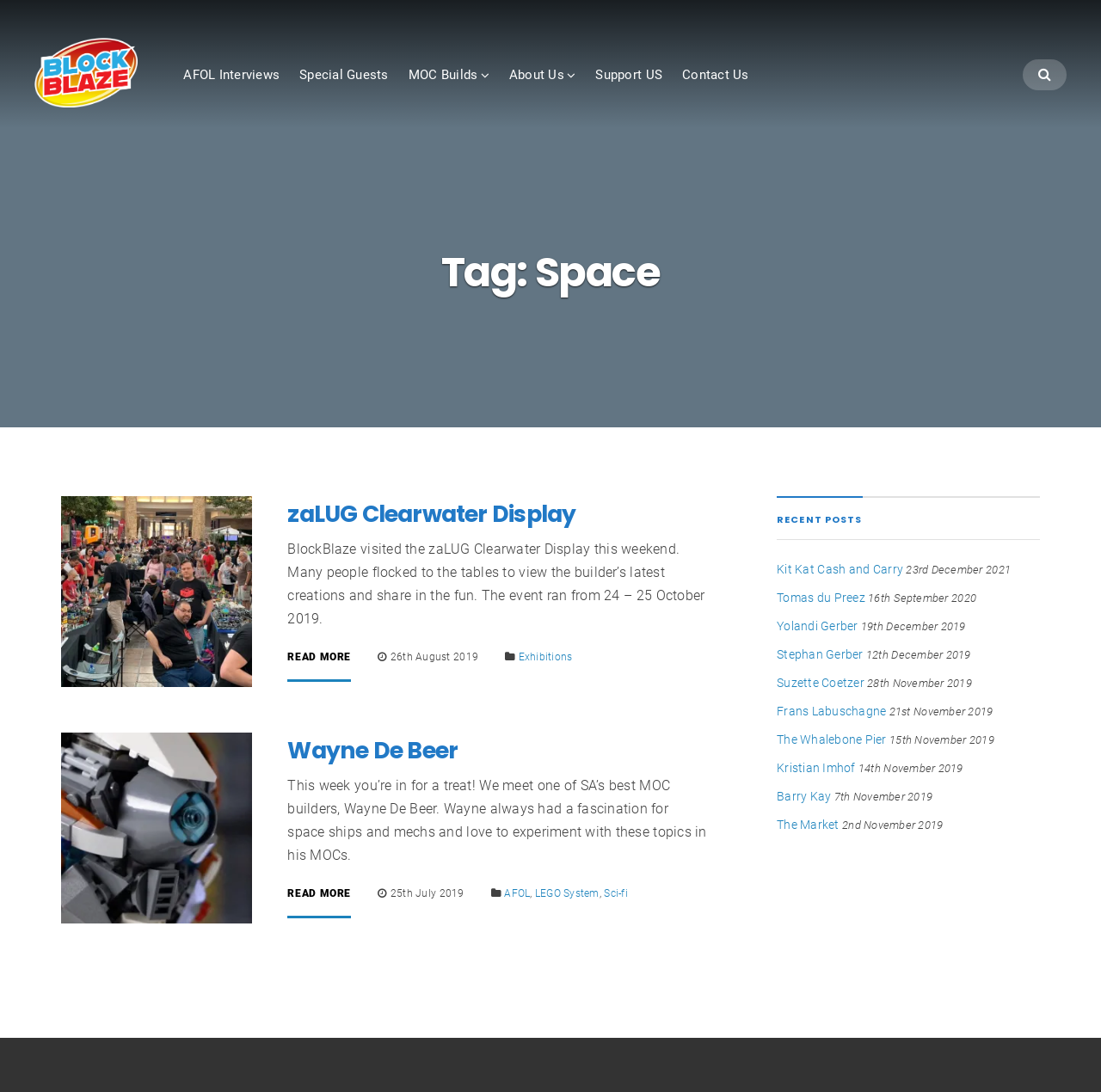Given the element description LEGO System, specify the bounding box coordinates of the corresponding UI element in the format (top-left x, top-left y, bottom-right x, bottom-right y). All values must be between 0 and 1.

[0.486, 0.846, 0.544, 0.858]